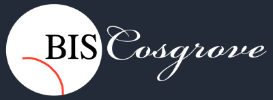Explain the image with as much detail as possible.

The image features the logo of "BIS Cosgrove," a financial planning and accounting firm. The design includes stylized text with "BIS" prominently in bold, sleek black letters, while "Cosgrove" appears in an elegant, cursive font, underscoring the professional and sophisticated nature of the firm. This logo is set against a dark background, enhancing visibility and impact. BIS Cosgrove emphasizes its commitment to financial planning and wealth management, appealing to clients seeking professional guidance in navigating their financial futures.